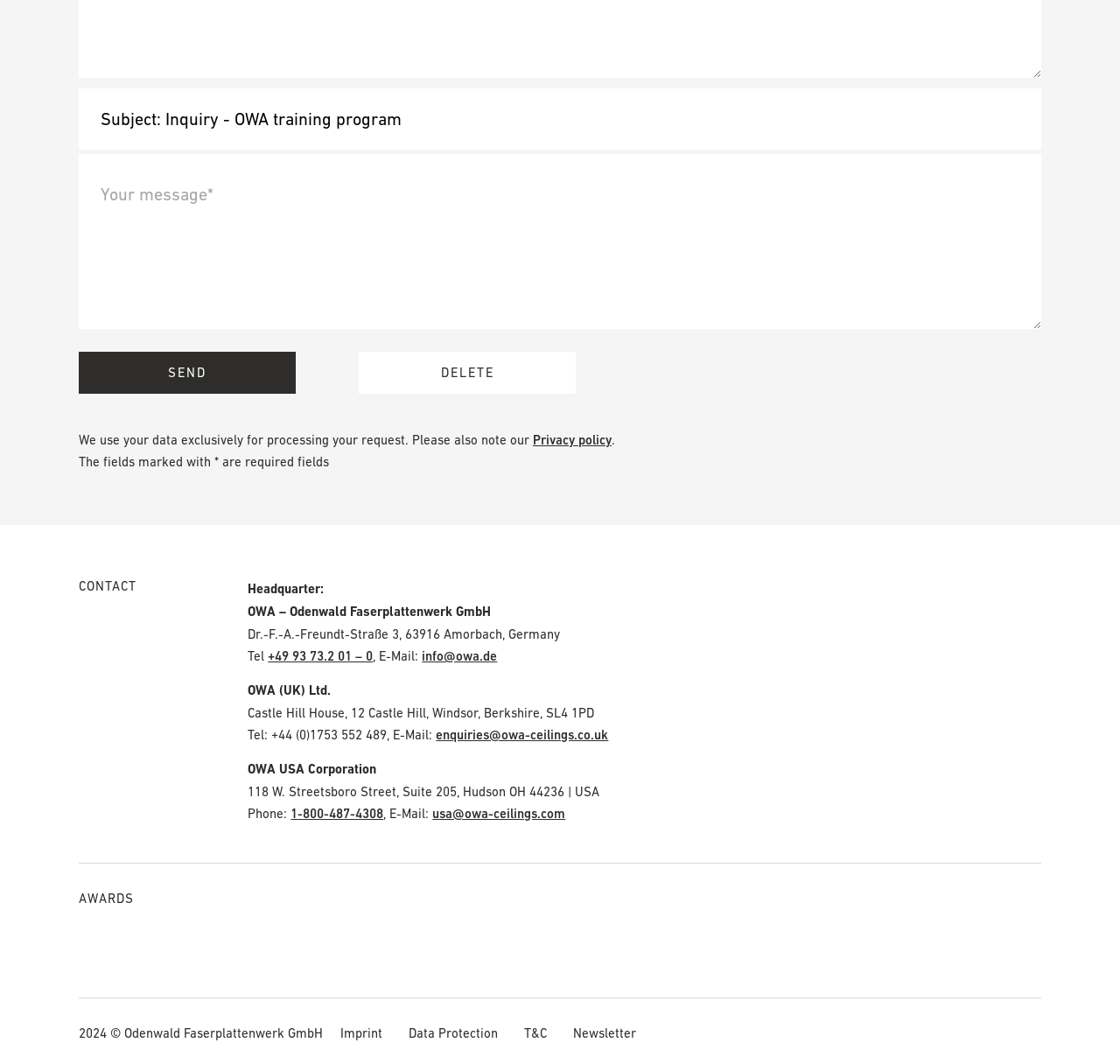What is the link to the privacy policy?
Using the image, provide a detailed and thorough answer to the question.

The link to the privacy policy is located below the 'Your message*' textbox, and it is labeled as 'Privacy policy'. This link is likely to provide information about how the company handles user data.